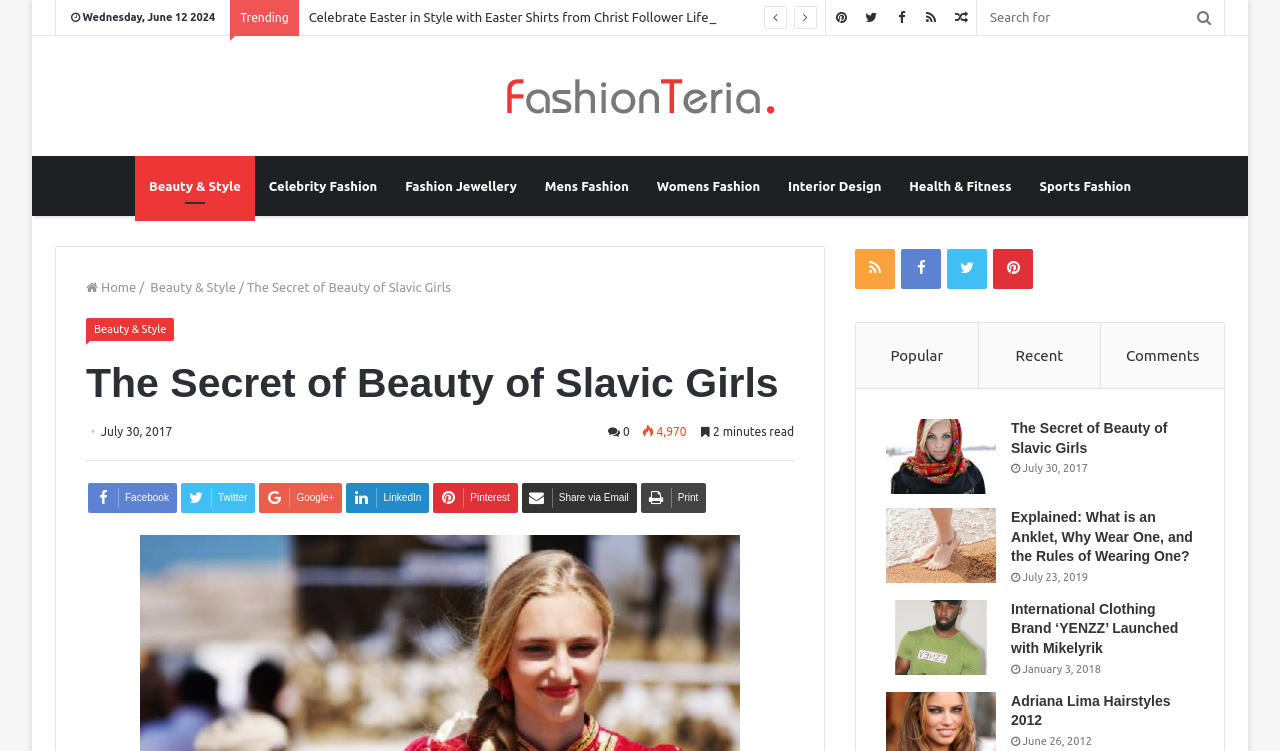Locate the bounding box coordinates of the area you need to click to fulfill this instruction: 'Input venue'. The coordinates must be in the form of four float numbers ranging from 0 to 1: [left, top, right, bottom].

None